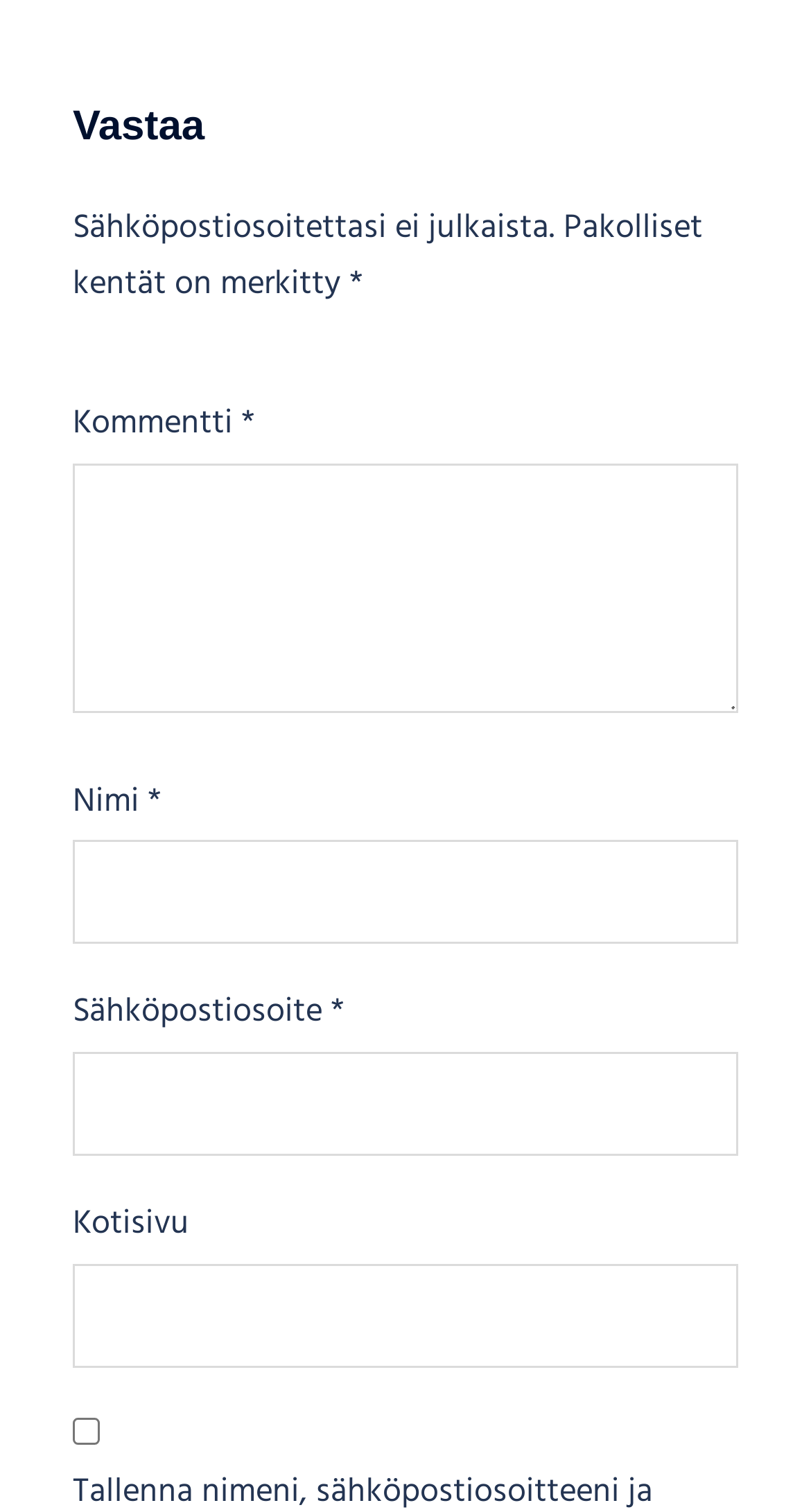Analyze the image and give a detailed response to the question:
Is the 'Sähköpostiosoite' text box described by any additional text?

The 'Sähköpostiosoite' text box has a describedby attribute pointing to 'email-notes', indicating that there is additional text or notes related to the email address field.